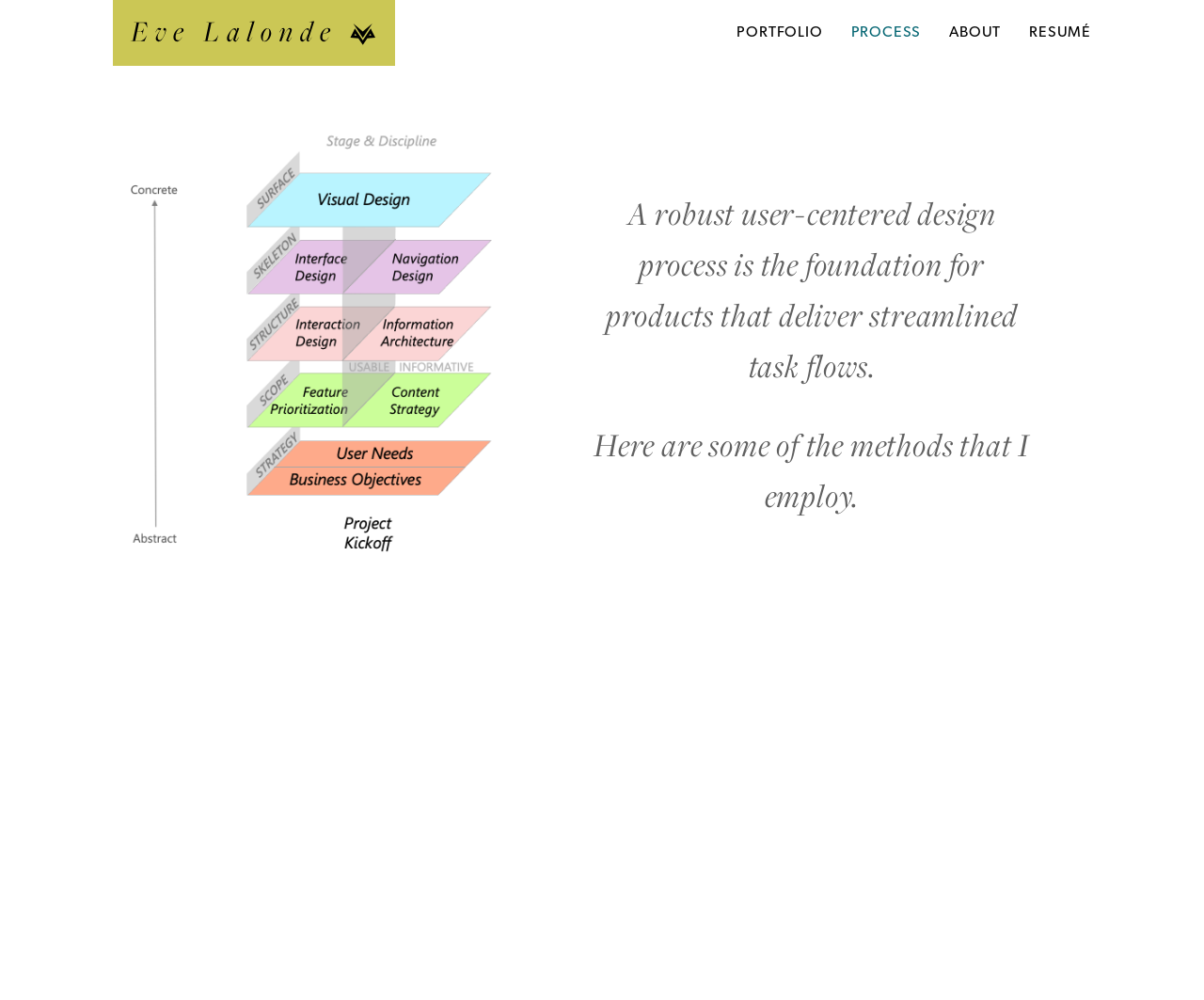Using the details in the image, give a detailed response to the question below:
What is the author's approach to design?

According to the webpage content, the author's approach to design is user-centered, as stated in the heading 'A robust user-centered design process is the foundation for products that deliver streamlined task flows'.